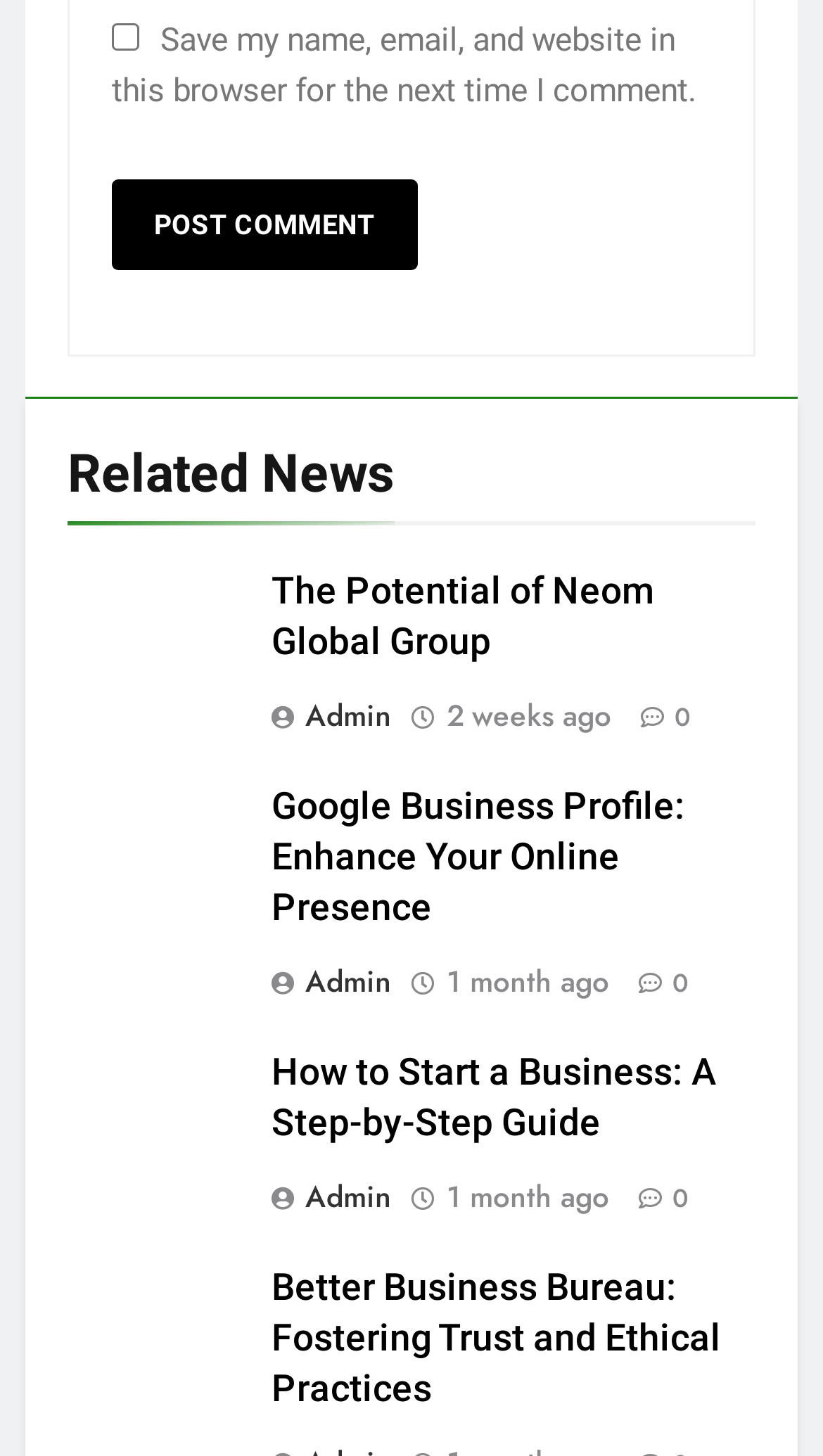Give a one-word or short-phrase answer to the following question: 
How are the articles arranged on the page?

Vertically